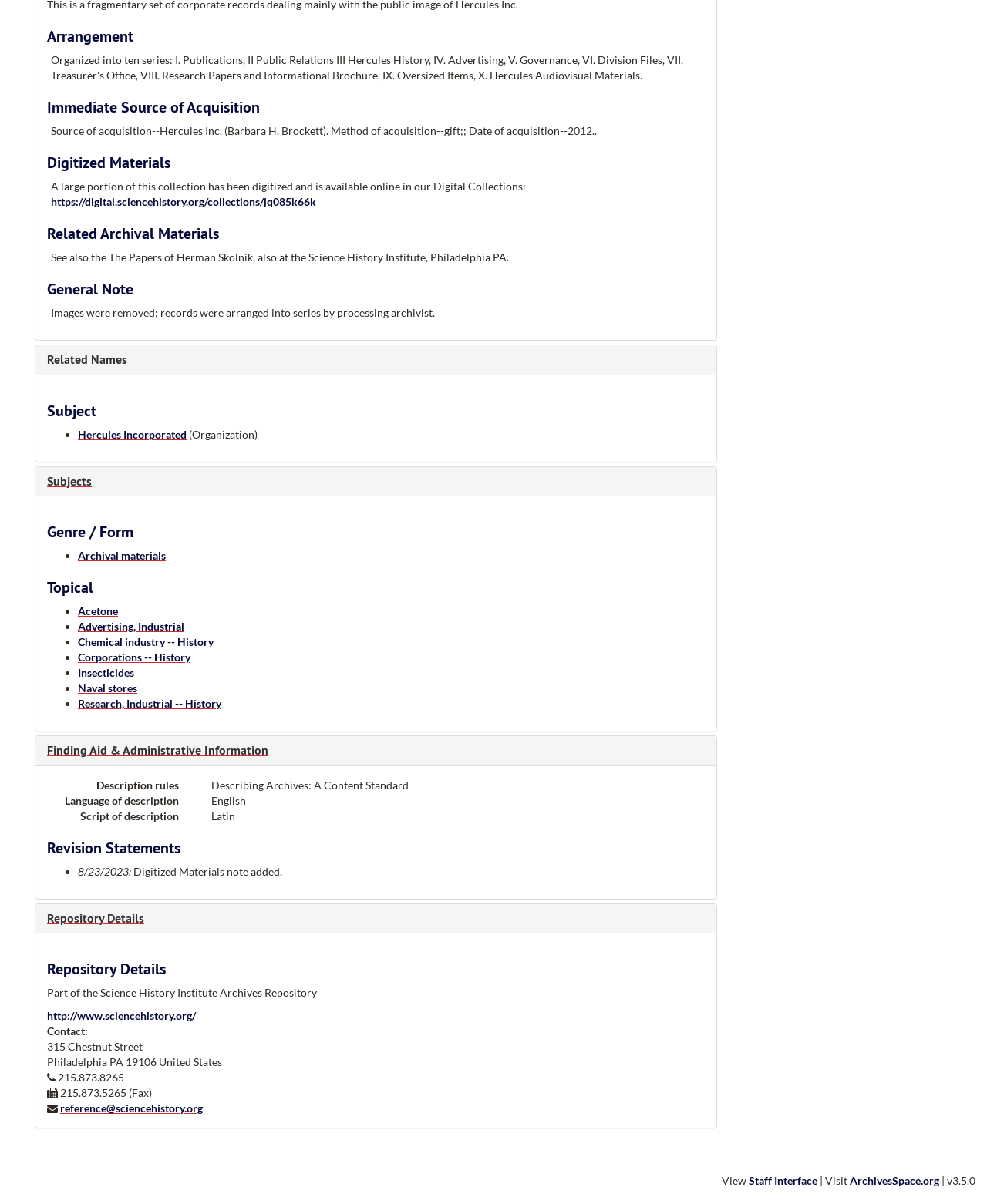Provide a brief response to the question below using one word or phrase:
What is the language of description?

English